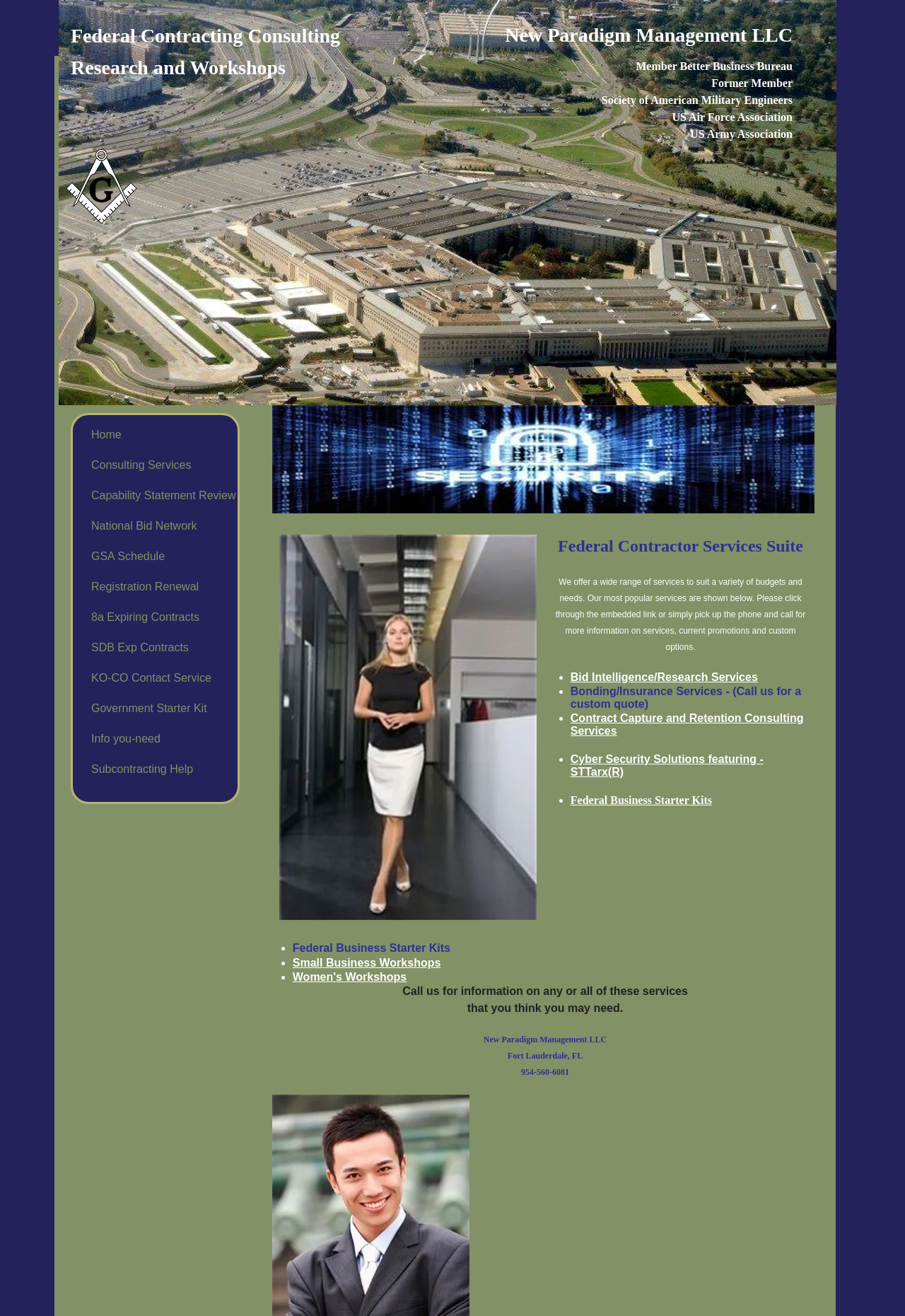Generate an in-depth caption that captures all aspects of the webpage.

The webpage is titled "Suite of Services" and appears to be a consulting services website. At the top, there are several static text elements, including "Federal Contracting Consulting", "Research and Workshops", and "New Paradigm Management LLC", which suggests that the company provides consulting services related to federal contracting.

To the right of these text elements, there are several more static text elements, including "Member Better Business Bureau", "Former Member", "Society of American Military Engineers", and "US Air Force Association", which may indicate the company's affiliations or certifications.

Below these text elements, there are two navigation menus, each labeled "Site", which contain links to various pages, including "Home", "Consulting Services", "Capability Statement Review", and others. These links are arranged vertically and take up a significant portion of the page.

In the middle of the page, there is a static text element that reads "Federal Contractor Services Suite", followed by a paragraph of text that describes the services offered by the company. The text explains that the company provides a range of services to suit different budgets and needs, and invites visitors to click through to learn more or call for more information.

Below this text, there is a list of services offered by the company, each preceded by a bullet point. The services listed include "Bid Intelligence/Research Services", "Bonding/Insurance Services", "Contract Capture and Retention Consulting Services", and others. Each service is a link that visitors can click to learn more.

At the bottom of the page, there are several more static text elements, including "Call us for information on any or all of these services", "New Paradigm Management LLC", "Fort Lauderdale, FL", and "954-560-6081", which provides contact information for the company.

Overall, the webpage appears to be a consulting services website that provides information about the services offered by the company and invites visitors to learn more or contact the company for more information.